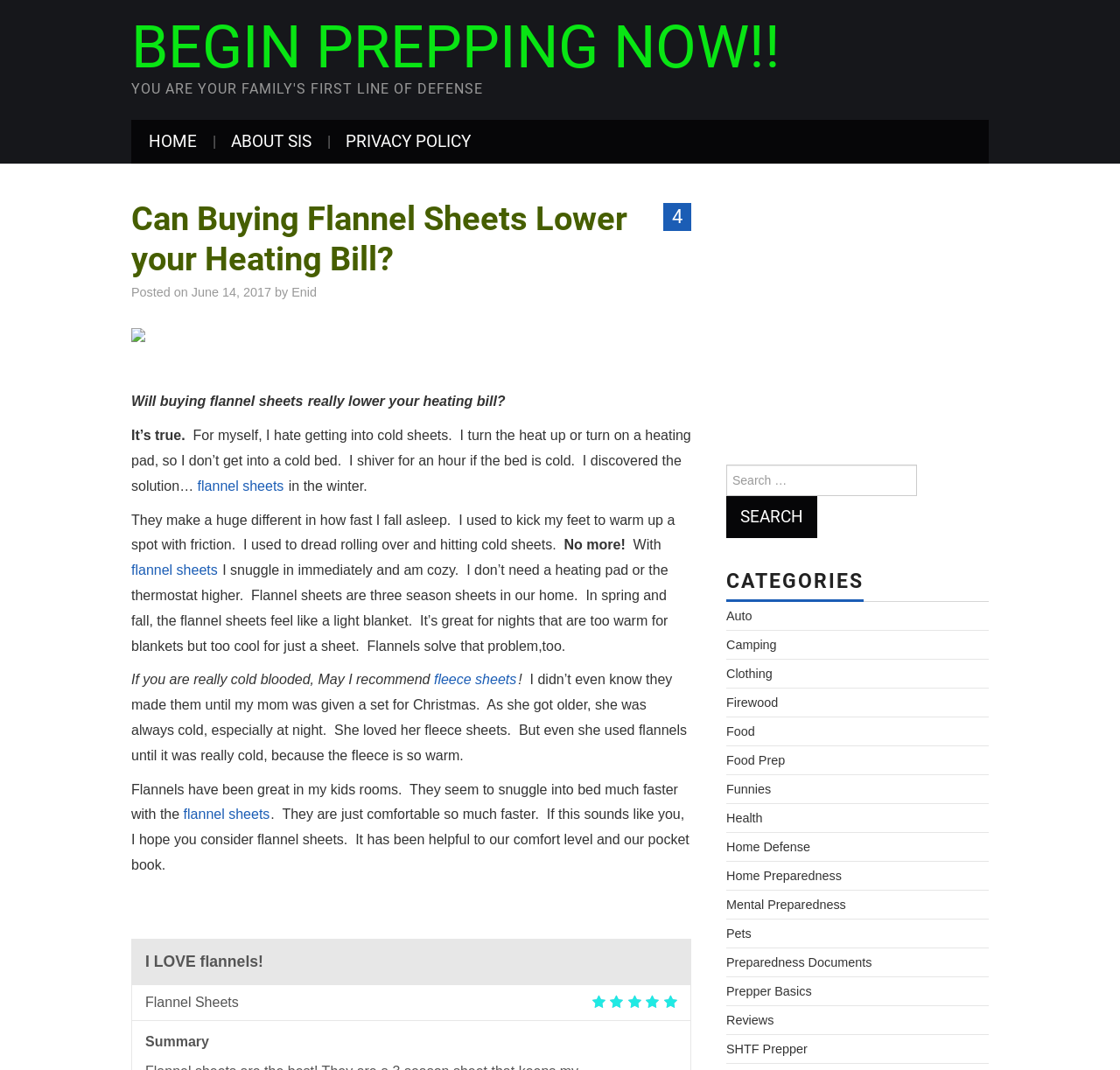Use a single word or phrase to answer the question:
What is the alternative to flannel sheets mentioned in the article?

Fleece sheets